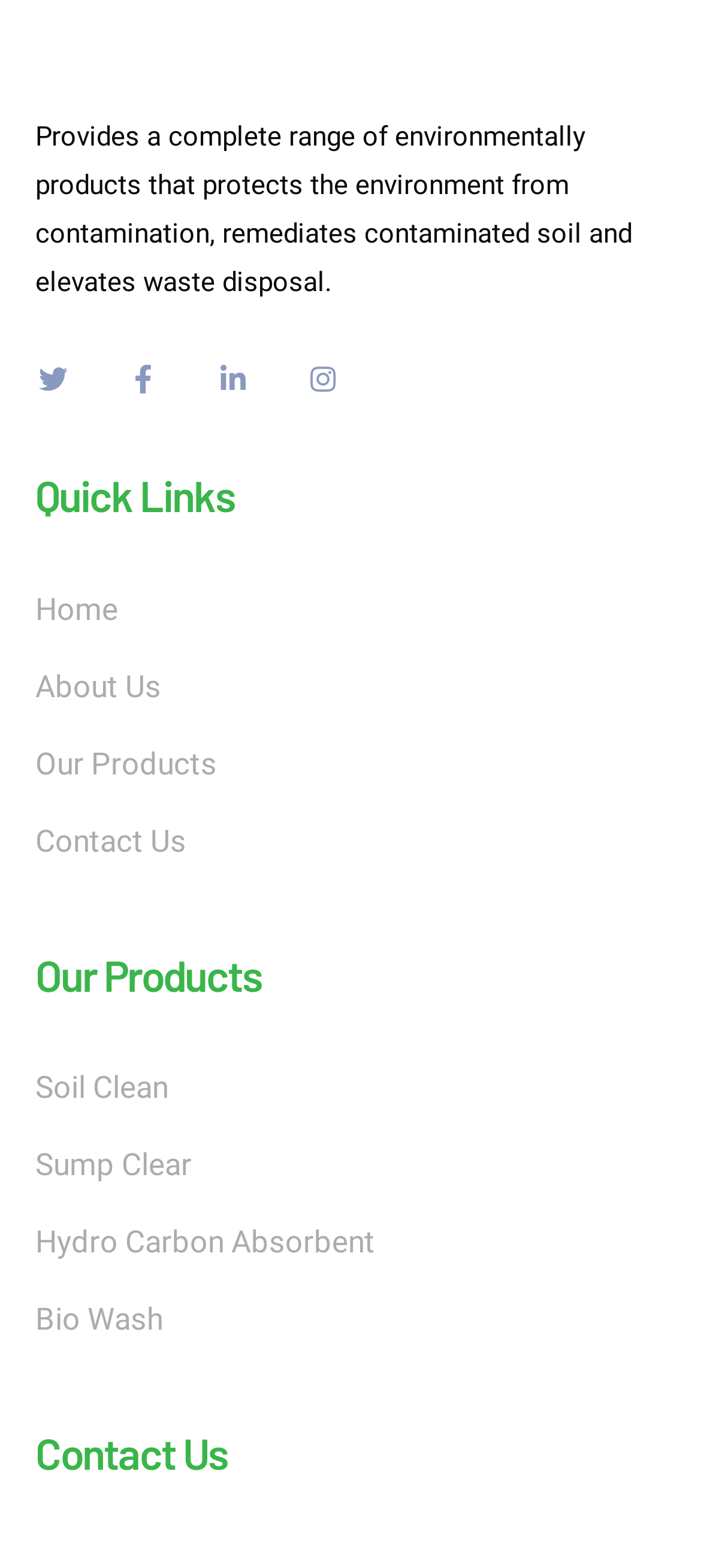Determine the bounding box coordinates for the clickable element required to fulfill the instruction: "Learn about Soil Clean". Provide the coordinates as four float numbers between 0 and 1, i.e., [left, top, right, bottom].

[0.05, 0.679, 0.24, 0.712]